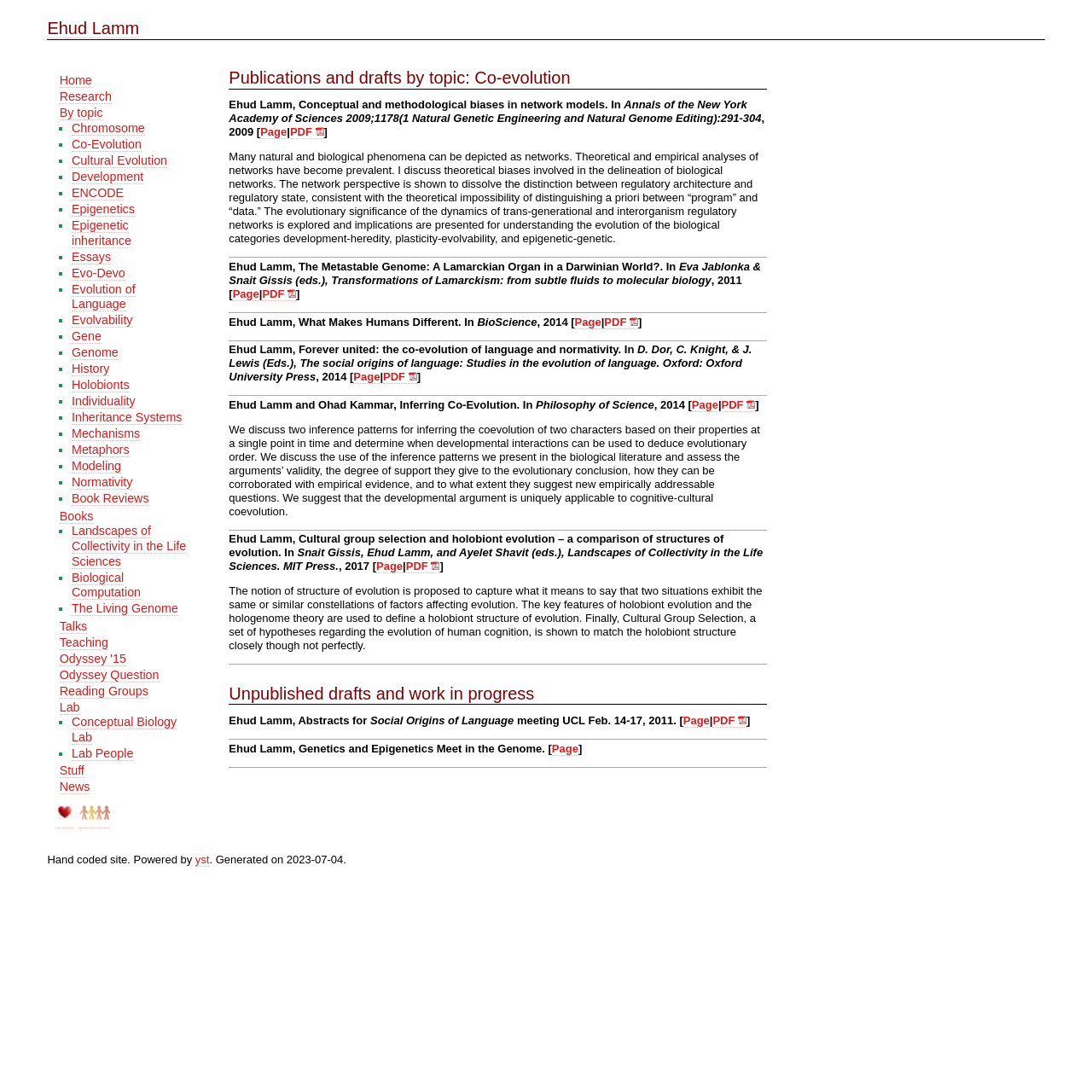What is the topic of the first publication listed?
Please give a well-detailed answer to the question.

The first publication listed has a text 'Publications and drafts by topic: Co-evolution', which indicates that the topic of this publication is Co-evolution.